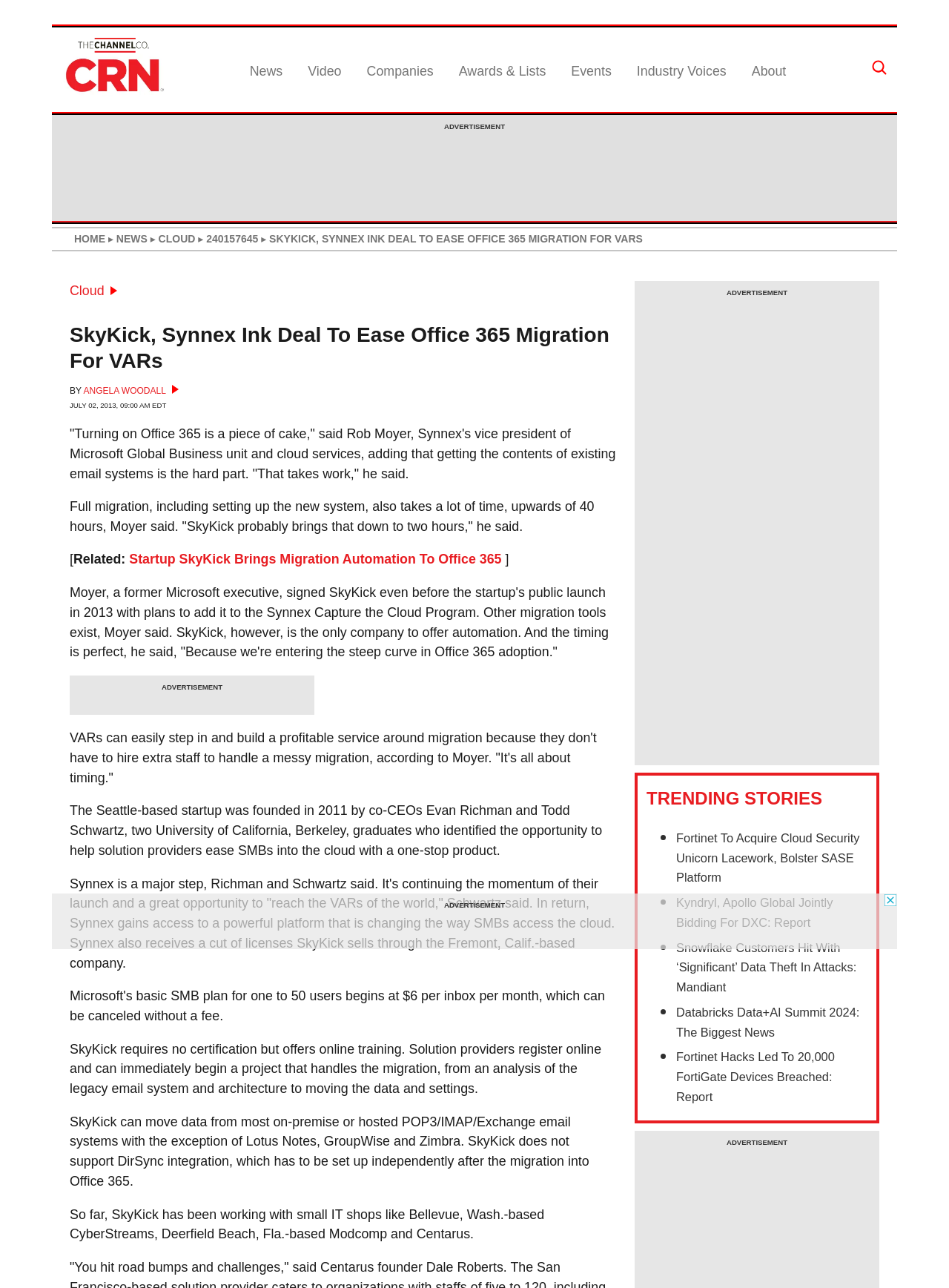Locate the bounding box coordinates of the clickable element to fulfill the following instruction: "View news". Provide the coordinates as four float numbers between 0 and 1 in the format [left, top, right, bottom].

[0.263, 0.049, 0.298, 0.061]